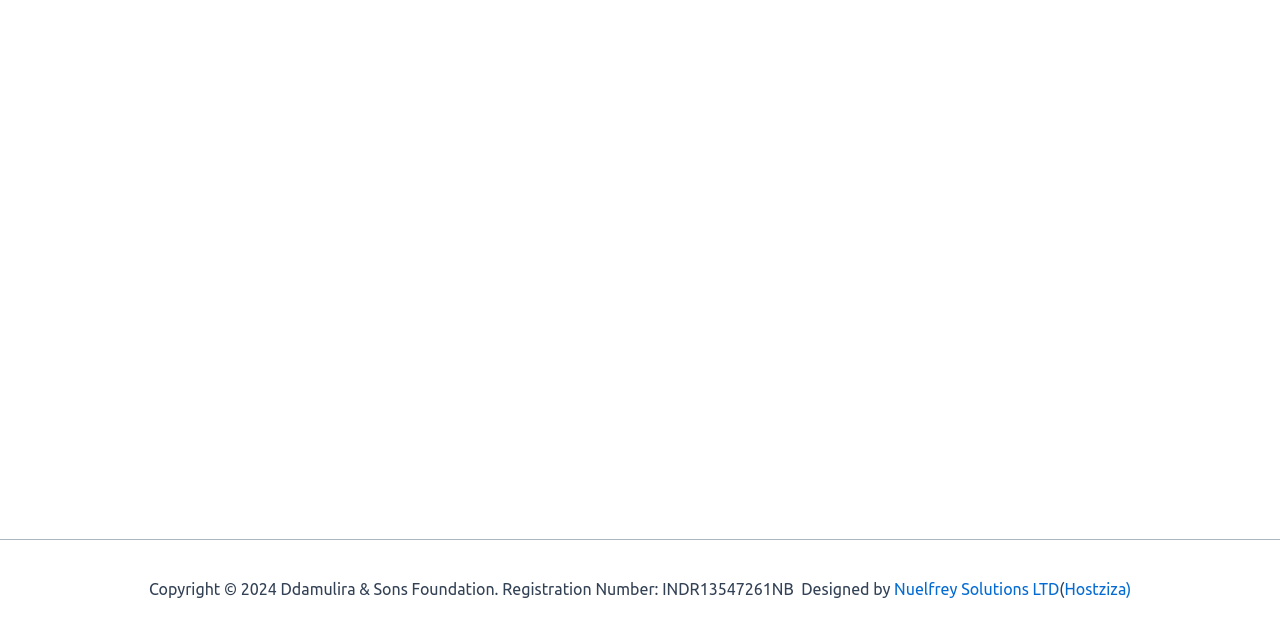Using the format (top-left x, top-left y, bottom-right x, bottom-right y), provide the bounding box coordinates for the described UI element. All values should be floating point numbers between 0 and 1: Hostziza)

[0.832, 0.907, 0.884, 0.935]